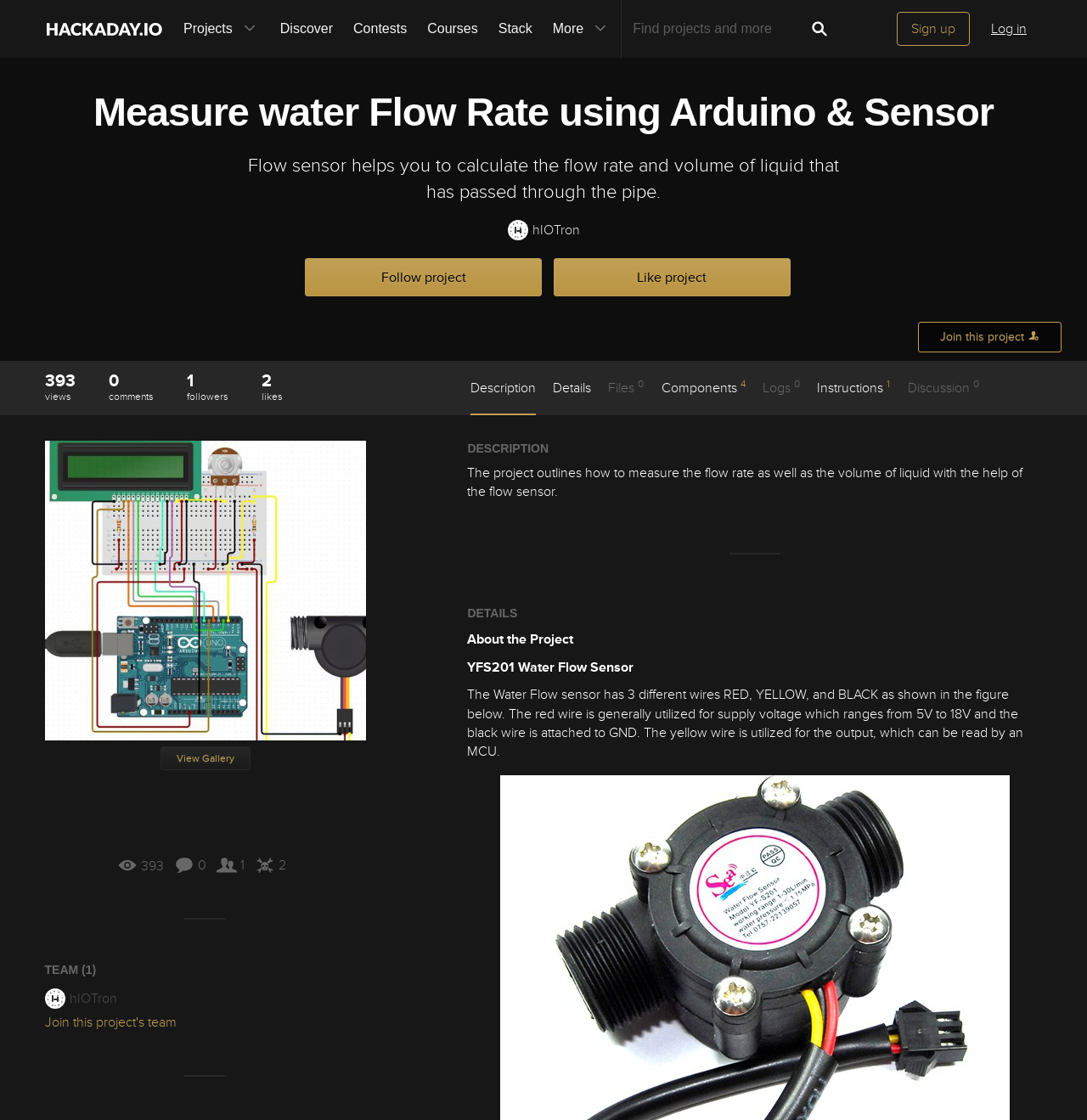Indicate the bounding box coordinates of the element that must be clicked to execute the instruction: "Join this project's team". The coordinates should be given as four float numbers between 0 and 1, i.e., [left, top, right, bottom].

[0.041, 0.906, 0.162, 0.921]